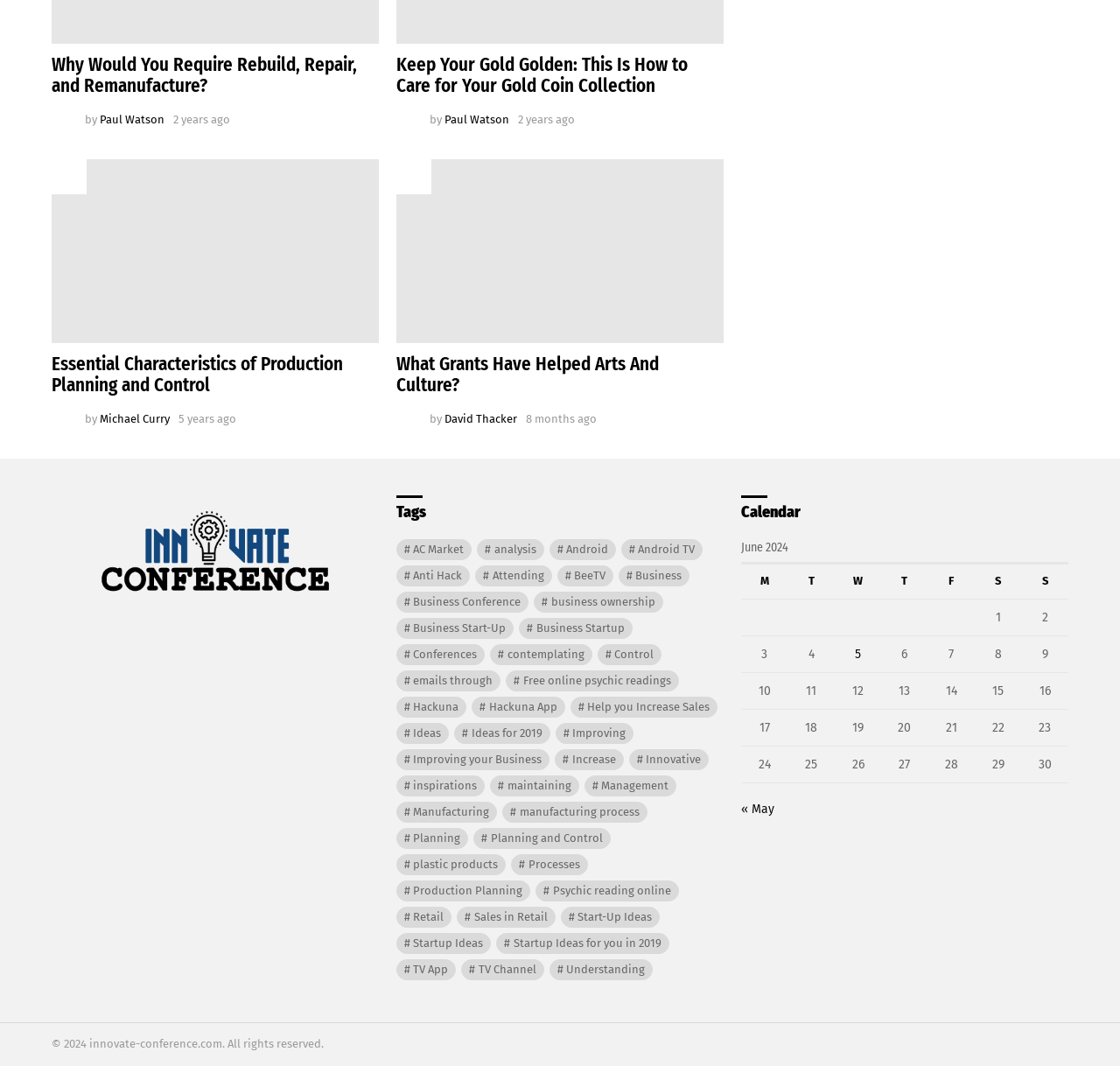Determine the bounding box coordinates for the area you should click to complete the following instruction: "Explore the 'Production Planning' link".

[0.354, 0.826, 0.474, 0.846]